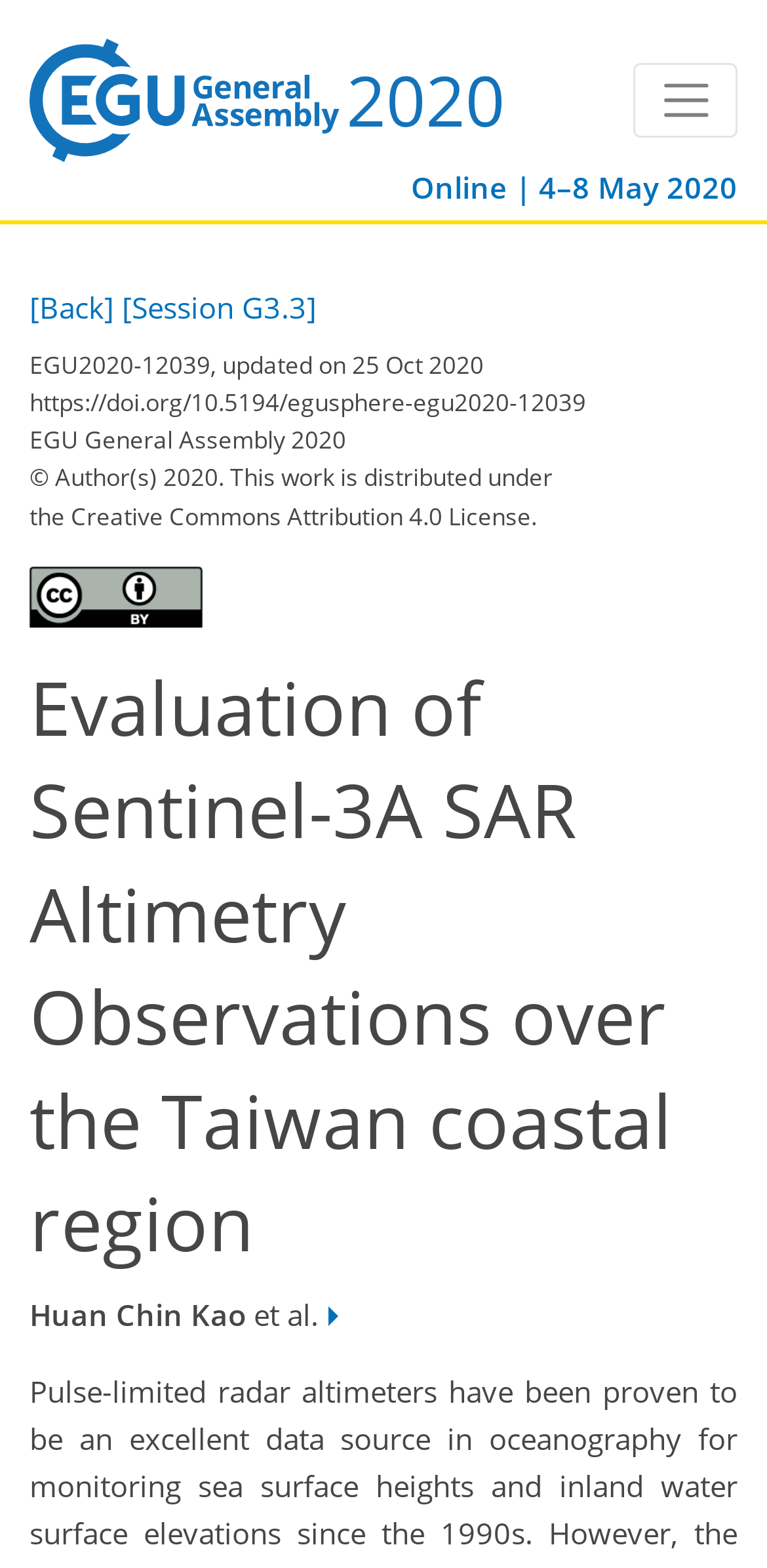Please determine the main heading text of this webpage.

Evaluation of Sentinel-3A SAR Altimetry Observations over the Taiwan coastal region